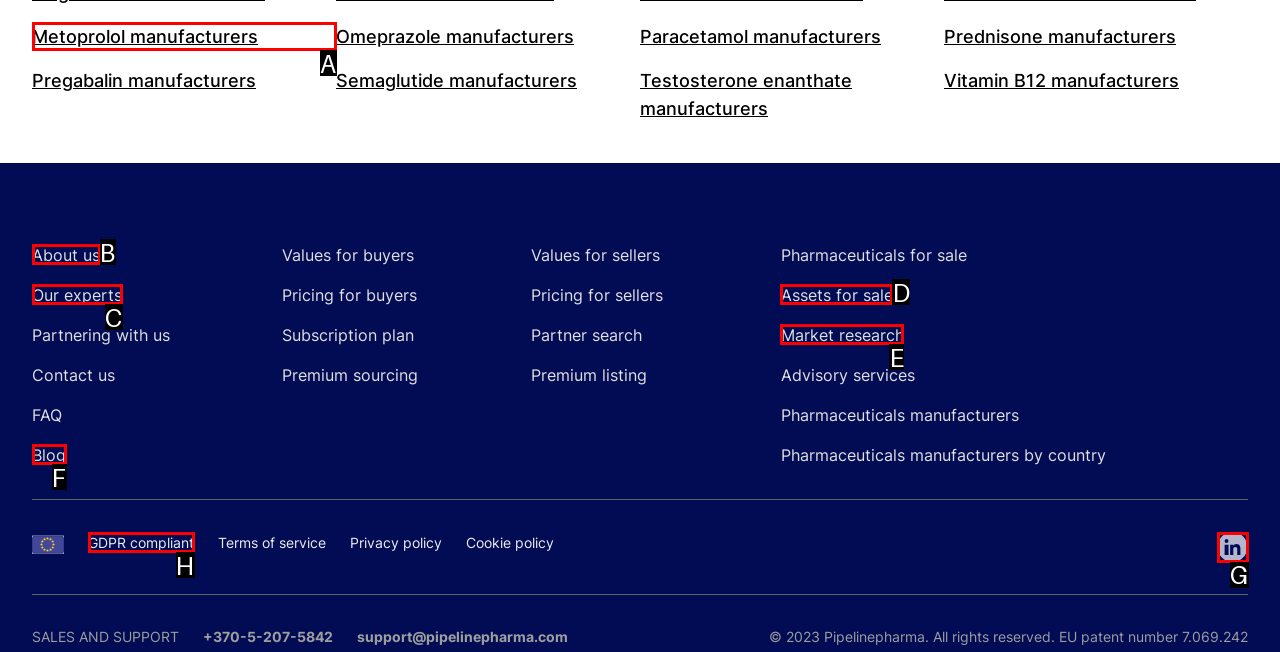Determine the HTML element to click for the instruction: Check Pipelinepharma LinkedIn page.
Answer with the letter corresponding to the correct choice from the provided options.

G